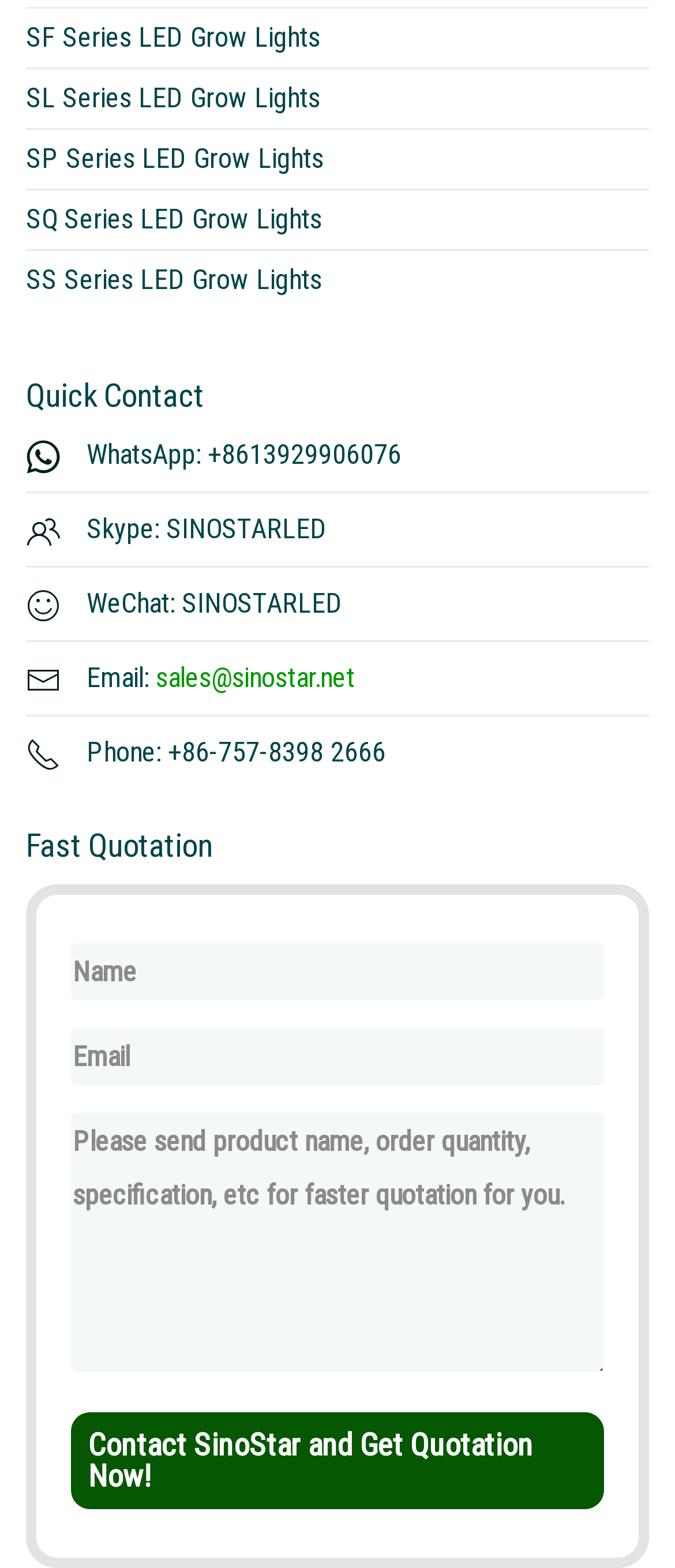Specify the bounding box coordinates of the area to click in order to follow the given instruction: "WhatsApp to +8613929906076."

[0.128, 0.279, 0.595, 0.3]